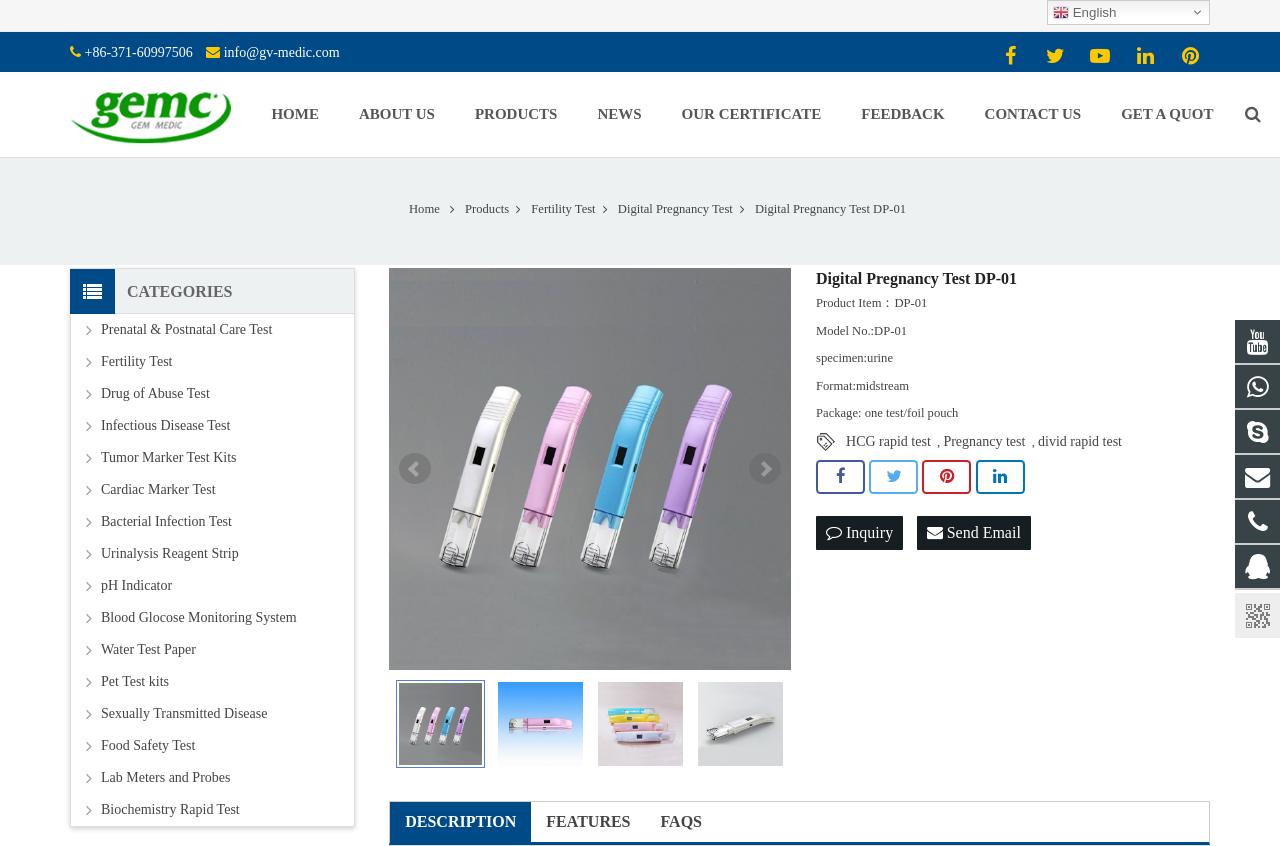Please find the bounding box coordinates for the clickable element needed to perform this instruction: "Contact us through email".

[0.716, 0.61, 0.805, 0.65]